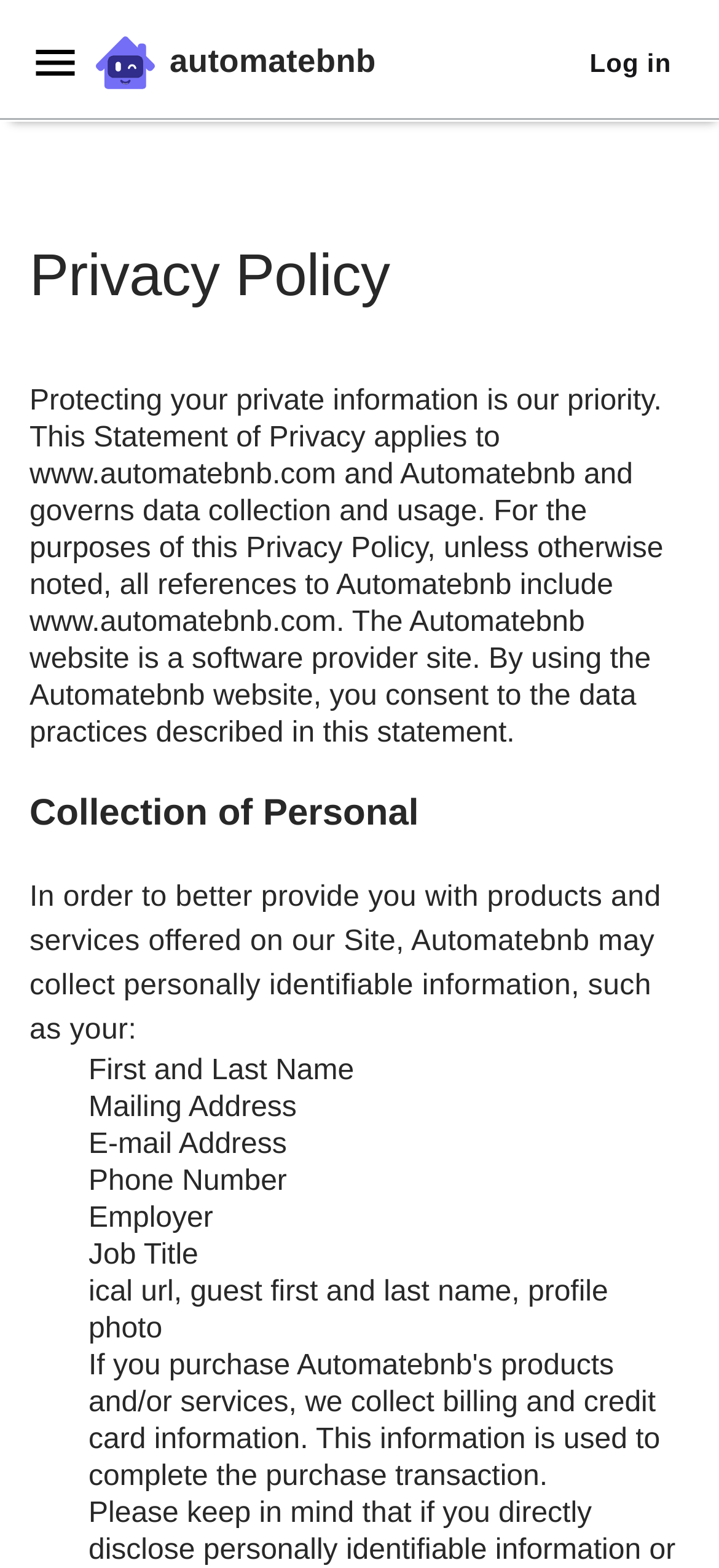Look at the image and give a detailed response to the following question: What type of information does Automatebnb collect?

According to the privacy policy section, Automatebnb collects personally identifiable information, such as first and last name, mailing address, e-mail address, phone number, employer, job title, and other details.